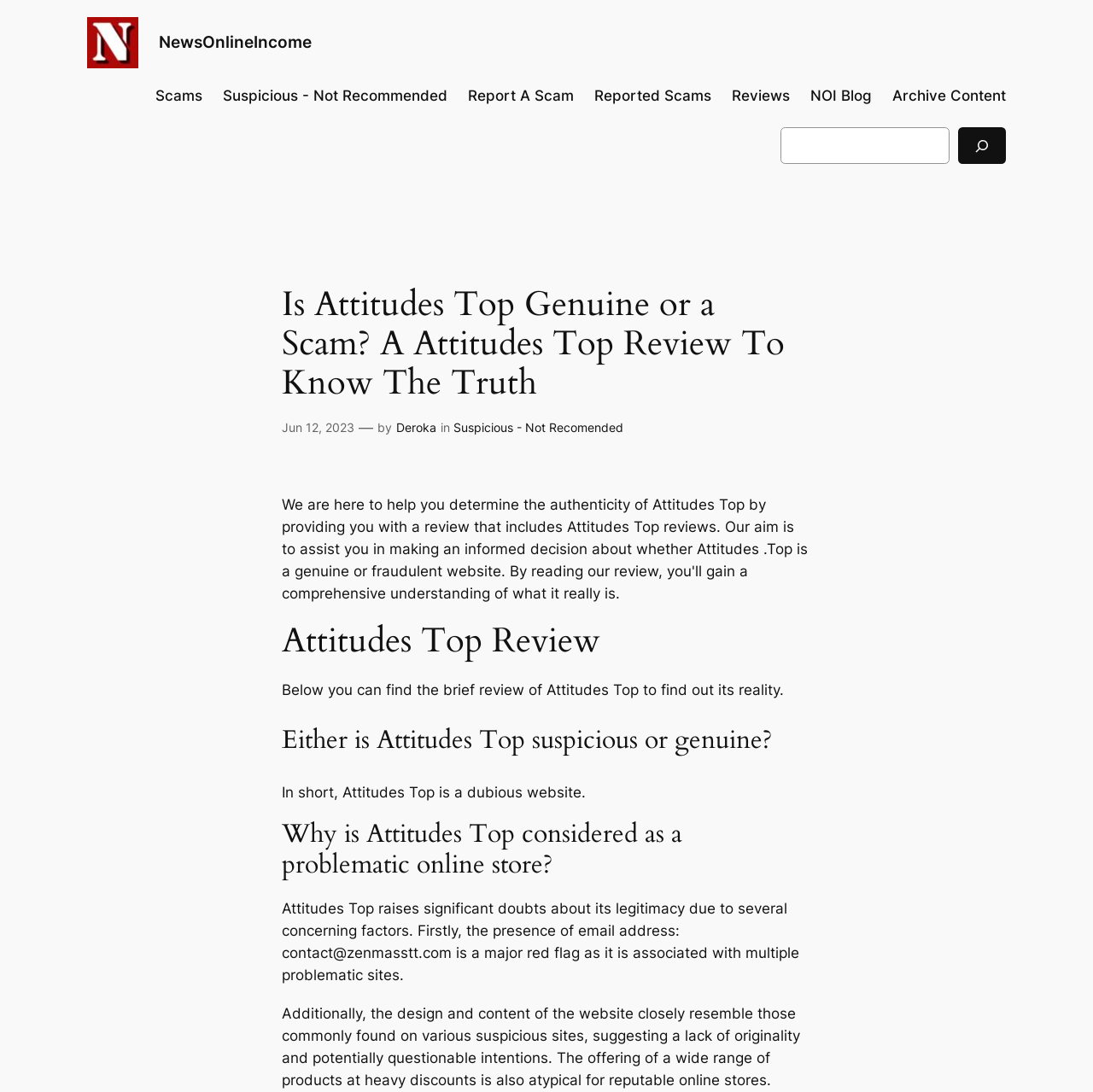Identify and provide the main heading of the webpage.

Is Attitudes Top Genuine or a Scam? A Attitudes Top Review To Know The Truth